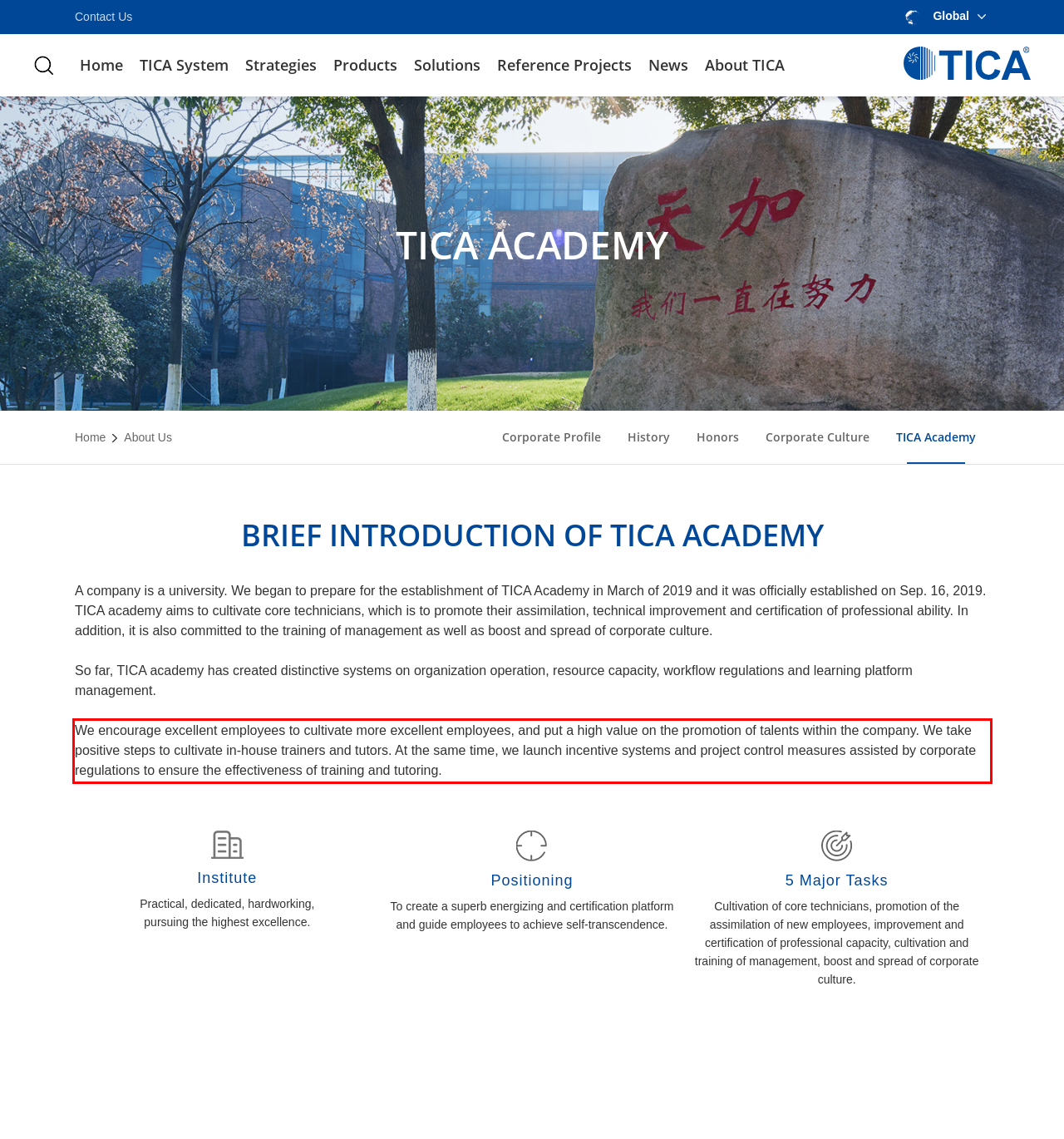You have a screenshot of a webpage with a red bounding box. Use OCR to generate the text contained within this red rectangle.

We encourage excellent employees to cultivate more excellent employees, and put a high value on the promotion of talents within the company. We take positive steps to cultivate in-house trainers and tutors. At the same time, we launch incentive systems and project control measures assisted by corporate regulations to ensure the effectiveness of training and tutoring.